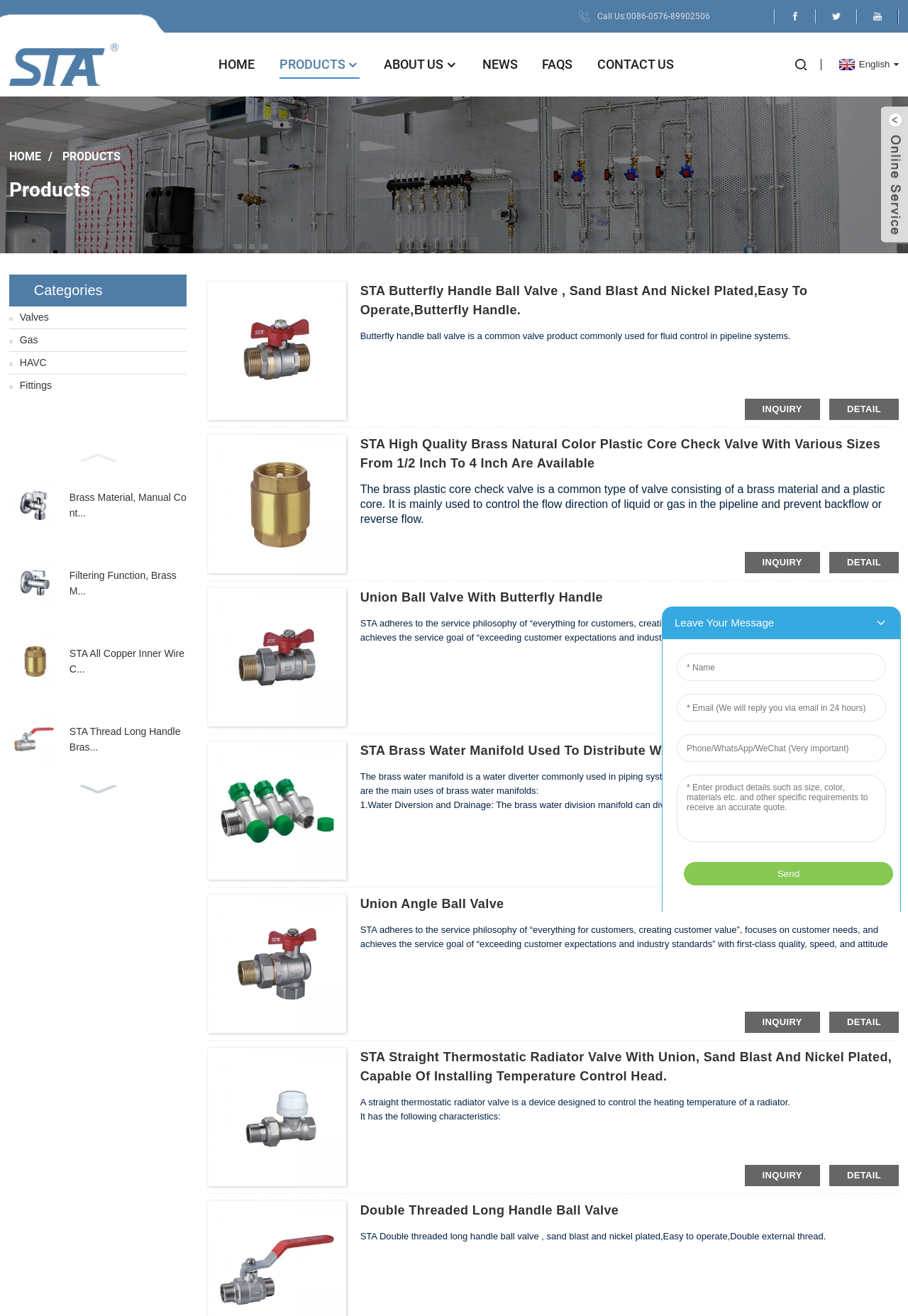Please determine the bounding box coordinates of the clickable area required to carry out the following instruction: "Contact us through the phone number". The coordinates must be four float numbers between 0 and 1, represented as [left, top, right, bottom].

[0.638, 0.007, 0.782, 0.018]